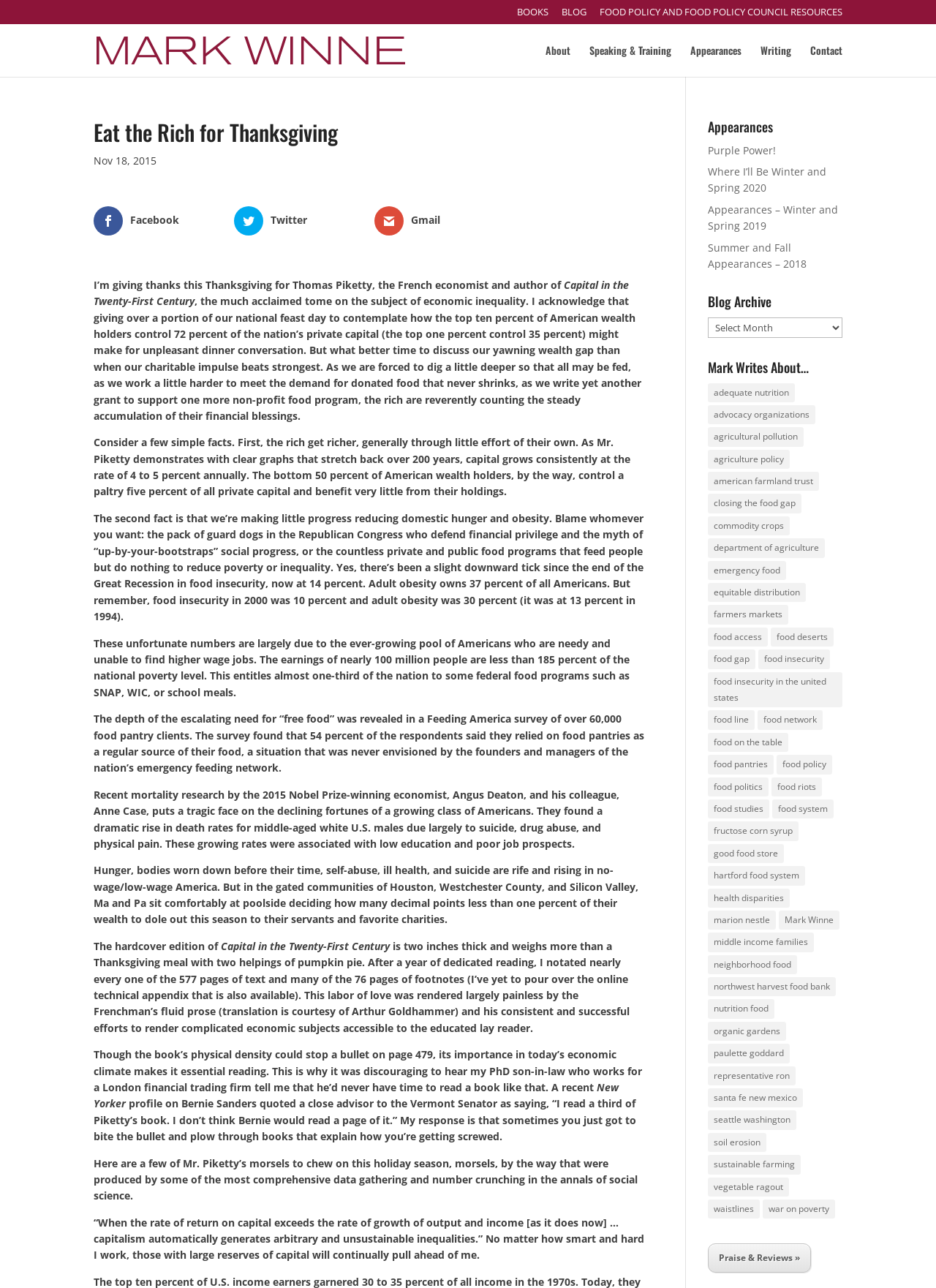Answer the following query with a single word or phrase:
What is the topic of the blog post?

Economic inequality